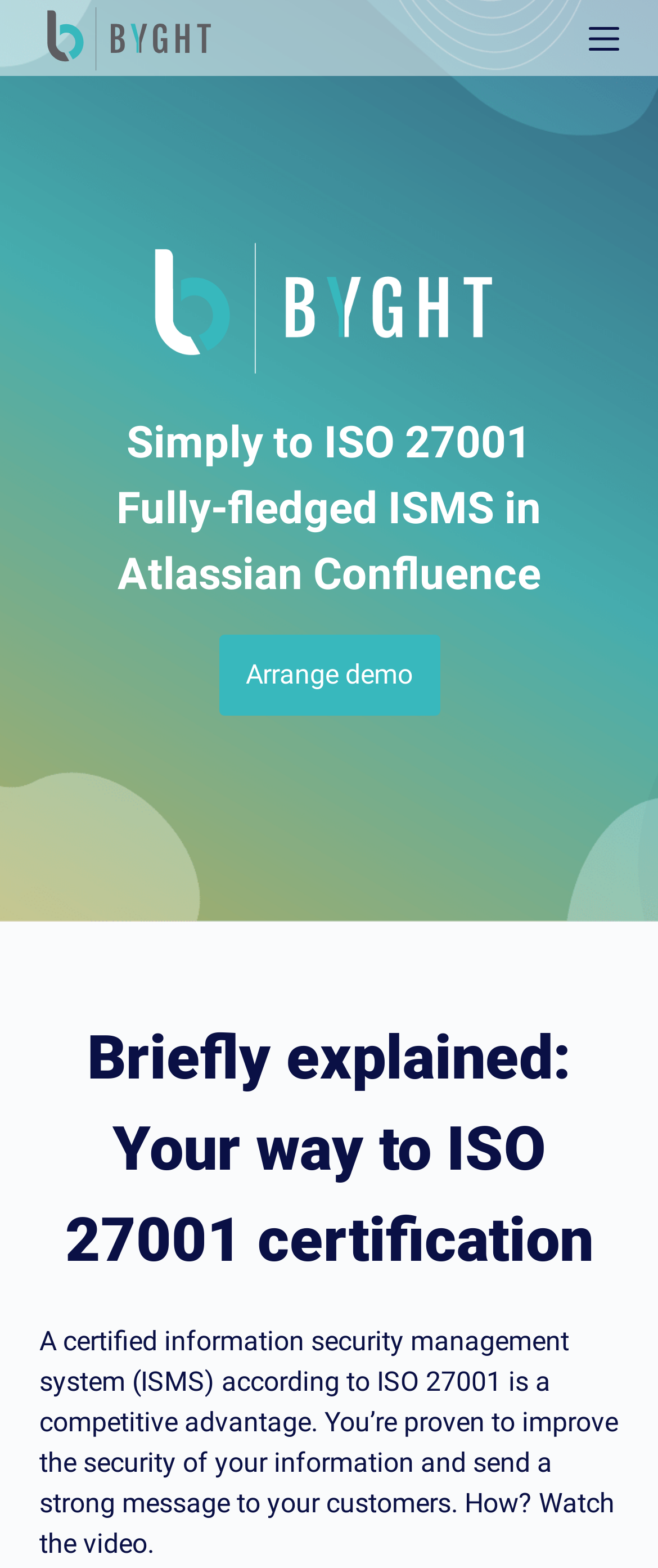What is the purpose of an ISMS?
Answer the question in as much detail as possible.

According to the webpage, a certified information security management system (ISMS) according to ISO 27001 is a competitive advantage, which implies that having an ISMS can give a company an edge over its competitors.